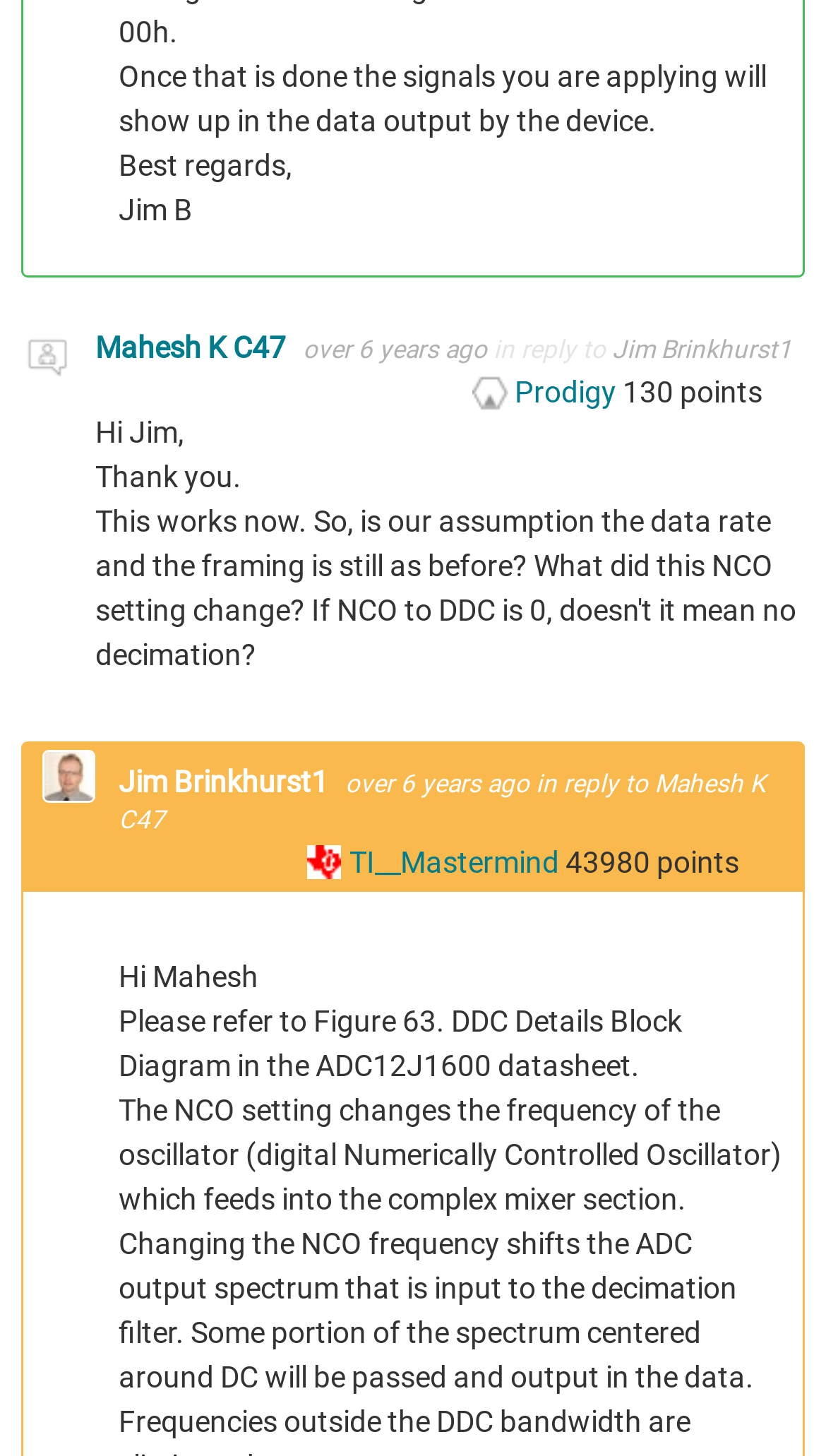Answer the question with a single word or phrase: 
Who replied to Jim Brinkhurst1?

Mahesh K C47